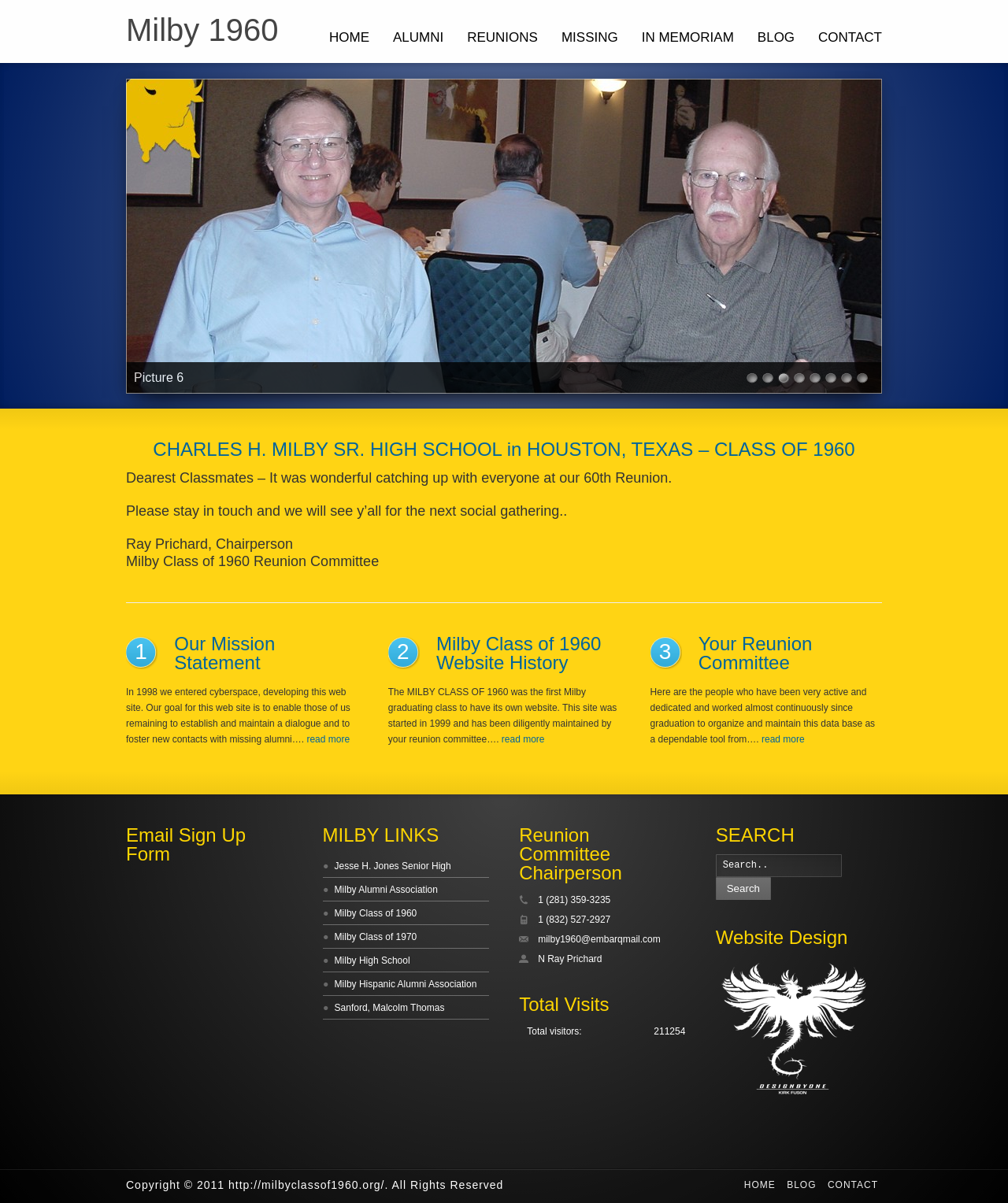Given the description "CONTACT", determine the bounding box of the corresponding UI element.

[0.8, 0.013, 0.887, 0.052]